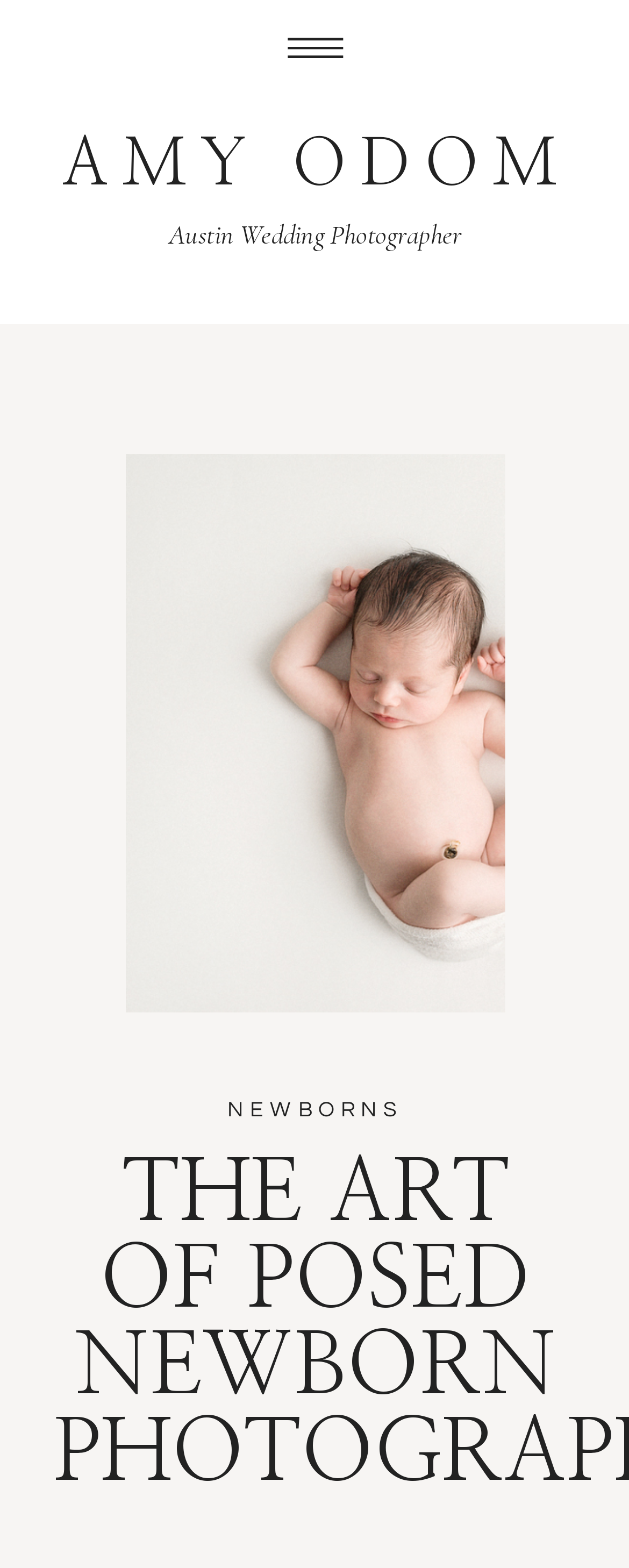What is the category of photography mentioned on the webpage?
Please describe in detail the information shown in the image to answer the question.

The webpage has a link 'Austin Wedding Photographer', which suggests that wedding photography is one of the categories of photography mentioned on the webpage.